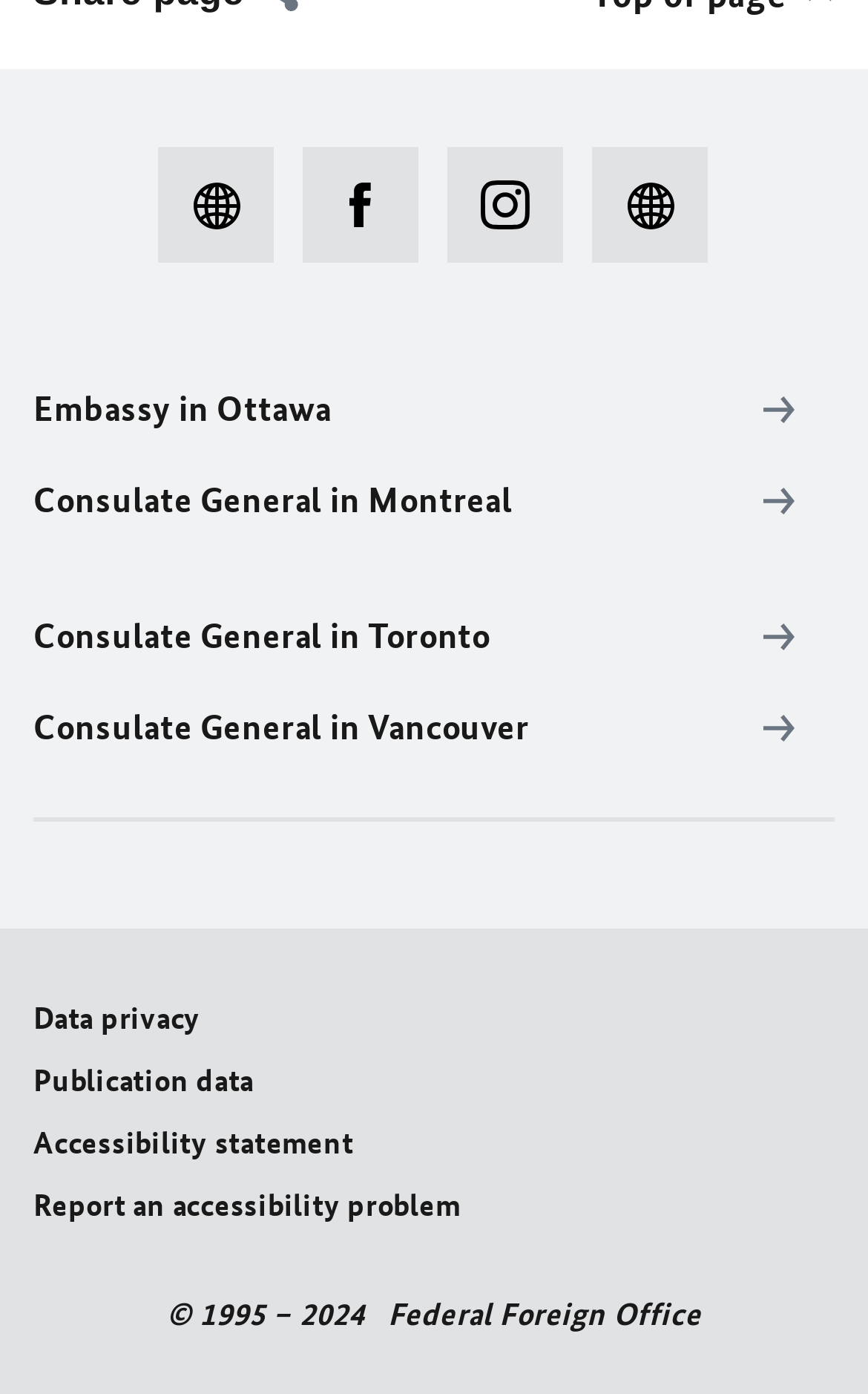Identify the bounding box coordinates of the region that should be clicked to execute the following instruction: "Check Accessibility statement".

[0.038, 0.802, 0.407, 0.834]